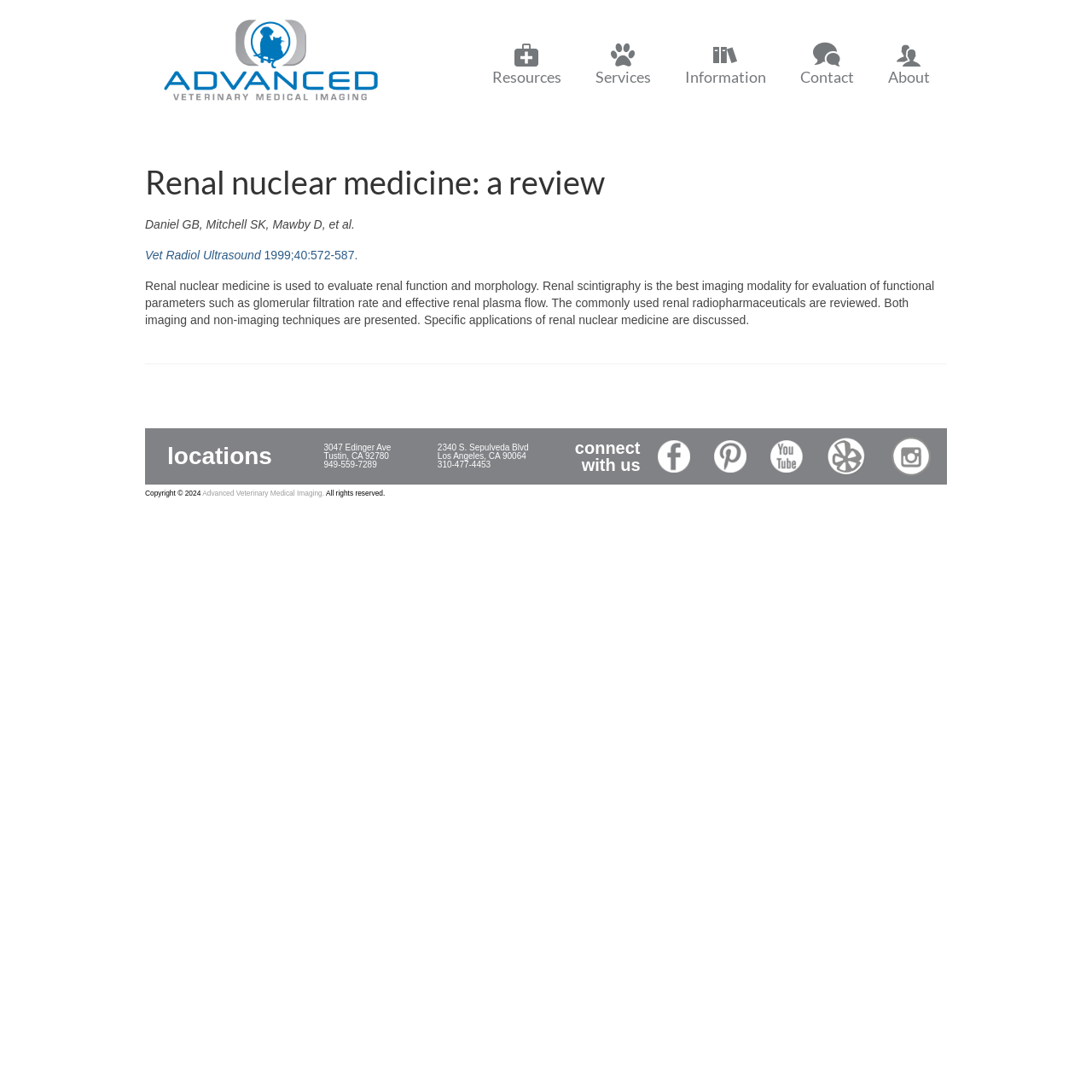Locate the bounding box coordinates of the UI element described by: "title="To Top"". Provide the coordinates as four float numbers between 0 and 1, formatted as [left, top, right, bottom].

[0.955, 0.906, 0.984, 0.93]